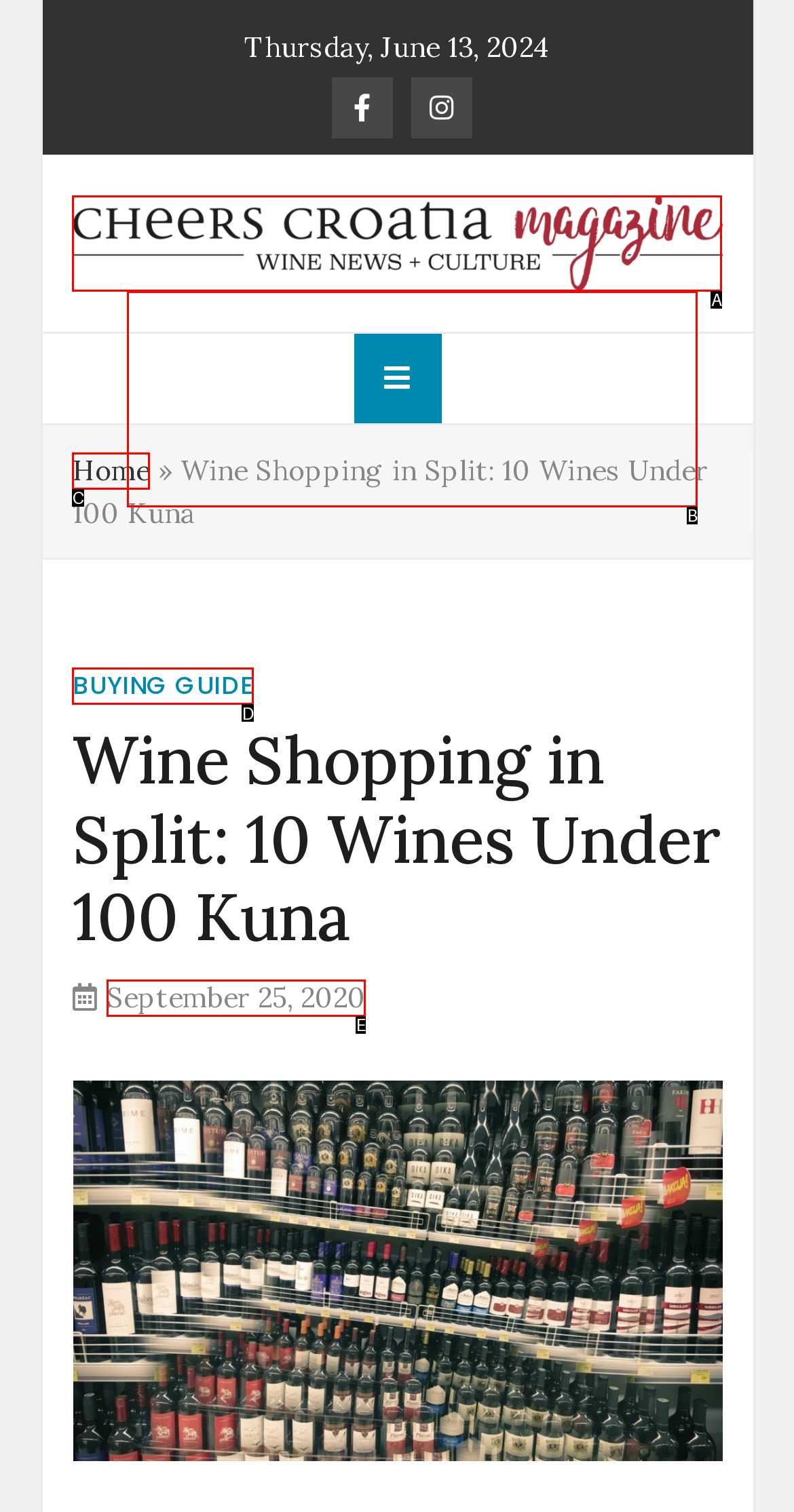Based on the description: parent_node: Cheers Croatia Magazine, identify the matching lettered UI element.
Answer by indicating the letter from the choices.

A